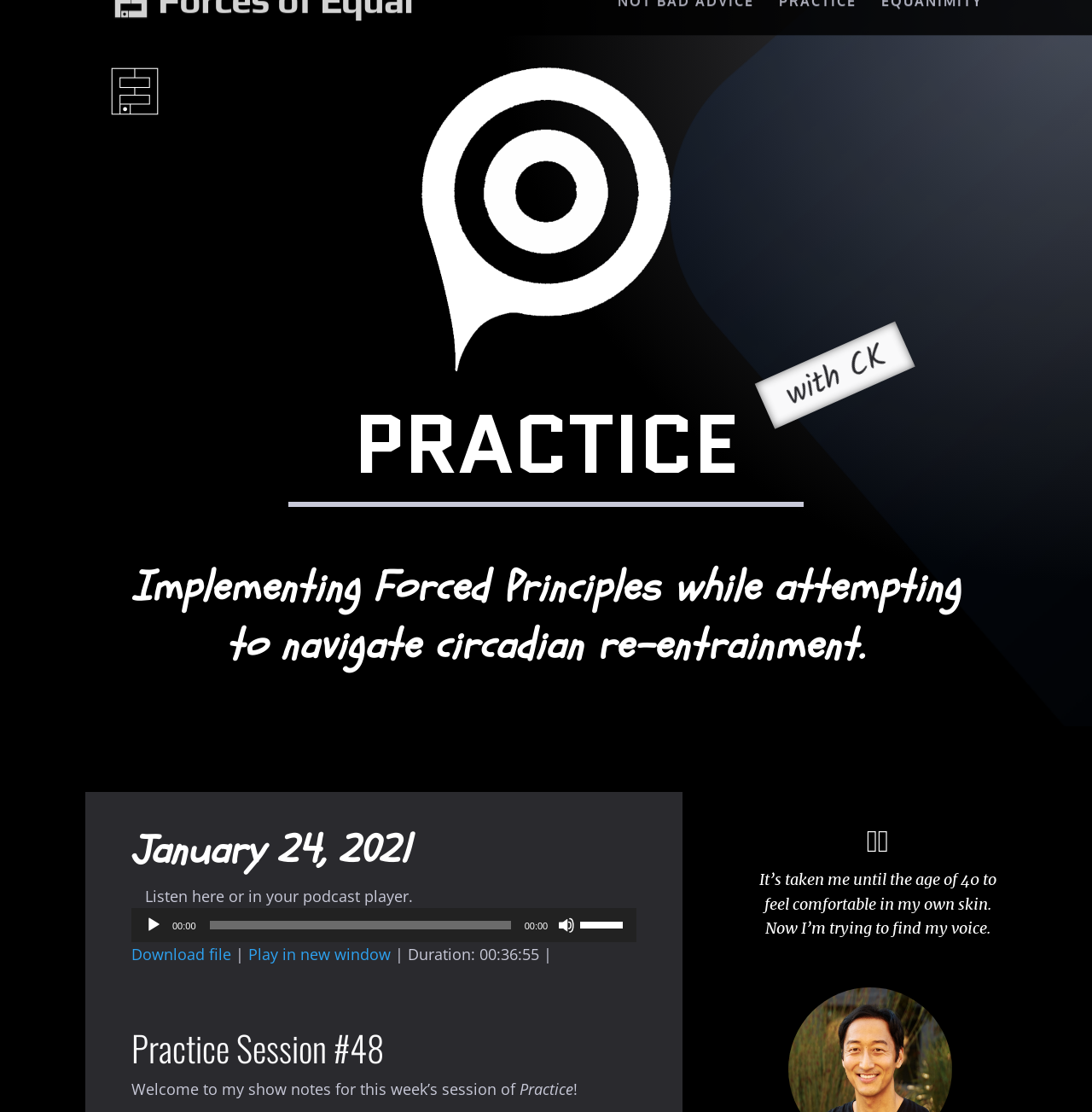Craft a detailed narrative of the webpage's structure and content.

This webpage appears to be a blog post or podcast episode page. At the top, there are two links, one on the left and one on the right, with no text descriptions. Below them, there is a heading that reads "PRACTICE" and another heading that reads "Implementing Forced Principles while attempting to navigate circadian re-entrainment." The latter heading is quite long and takes up most of the width of the page.

To the right of the long heading, there is a static text element that reads "with CK". Below the headings, there is a date "January 24, 2021" and an "Audio Player" label. The audio player is a prominent element on the page, with a play button, a timer that displays "00:00", a time slider, a mute button, and a volume slider.

Below the audio player, there are three links: "Download file", "Play in new window", and a separator character "|". There is also a static text element that displays the duration of the audio file, "00:36:55".

Further down the page, there is a heading that reads "Practice Session #48" and a static text element that appears to be the introduction to the blog post or podcast episode. The text reads "Welcome to my show notes for this week’s session of" and is followed by an exclamation mark.

There is another heading that displays an emoji, "🕺🏻", and a static text element that reads "It’s taken me until the age of 40 to feel comfortable in my own skin. Now I’m trying to find my voice." This text appears to be a quote or a personal reflection.